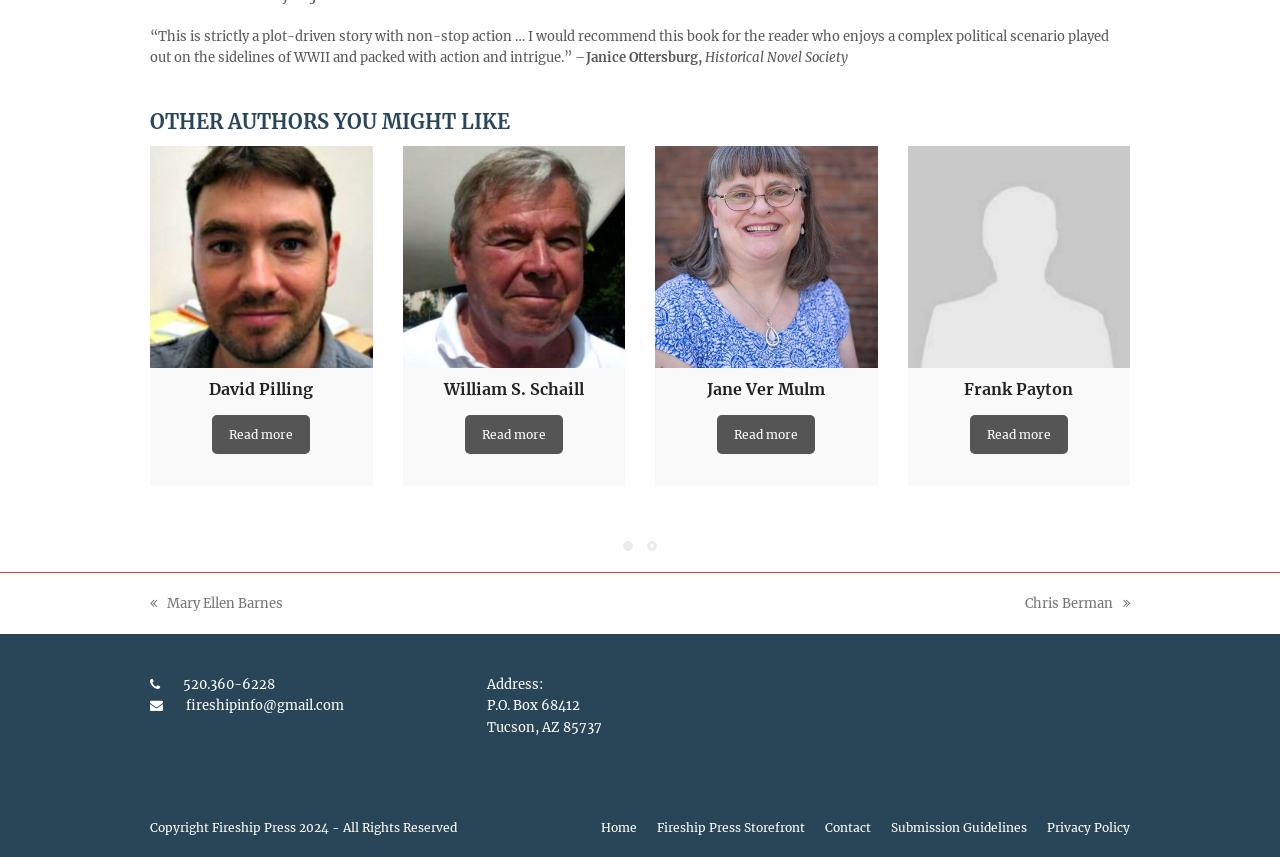Please find the bounding box coordinates of the section that needs to be clicked to achieve this instruction: "Read more about David Pilling".

[0.166, 0.485, 0.242, 0.53]